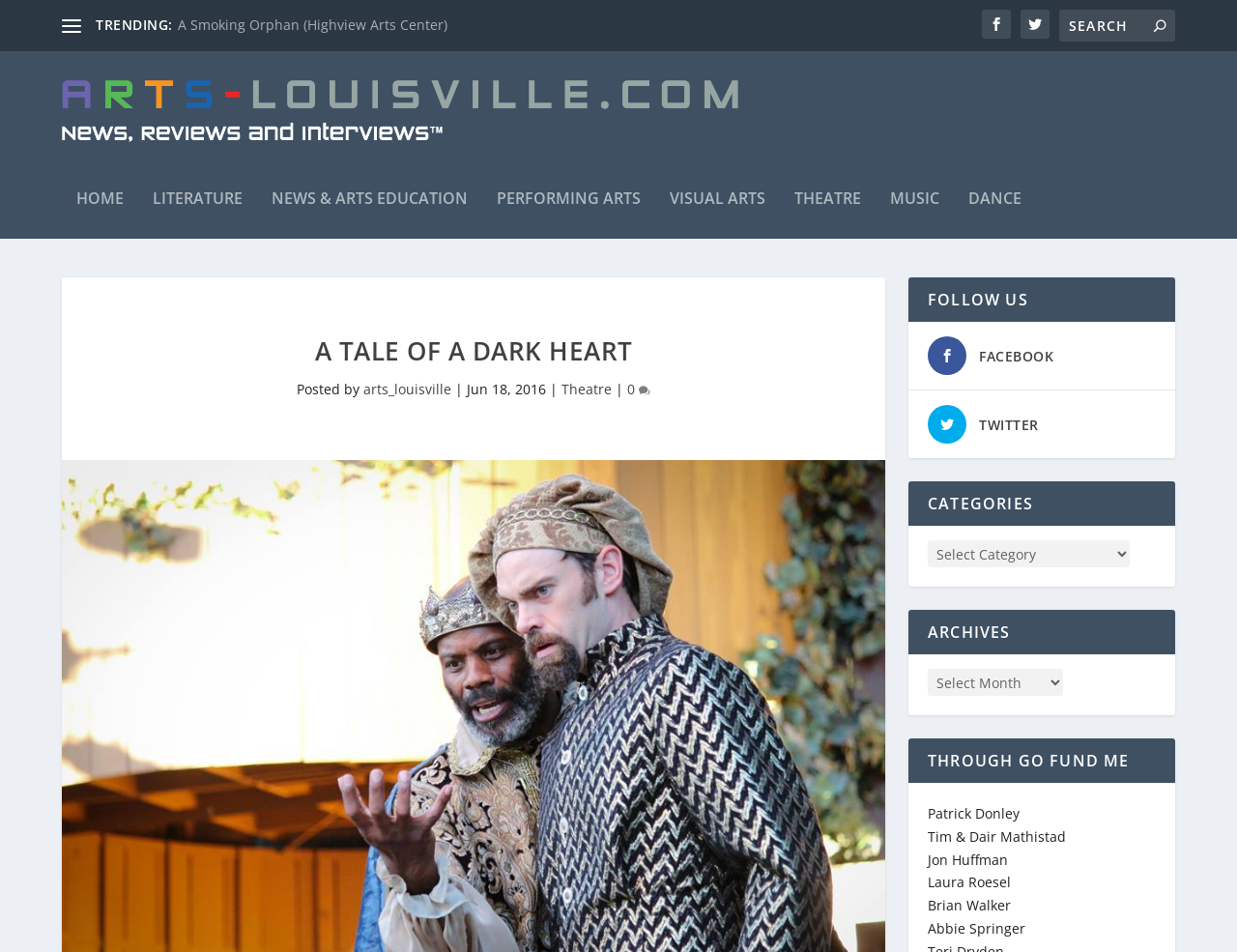Please respond in a single word or phrase: 
How many social media platforms are listed?

2